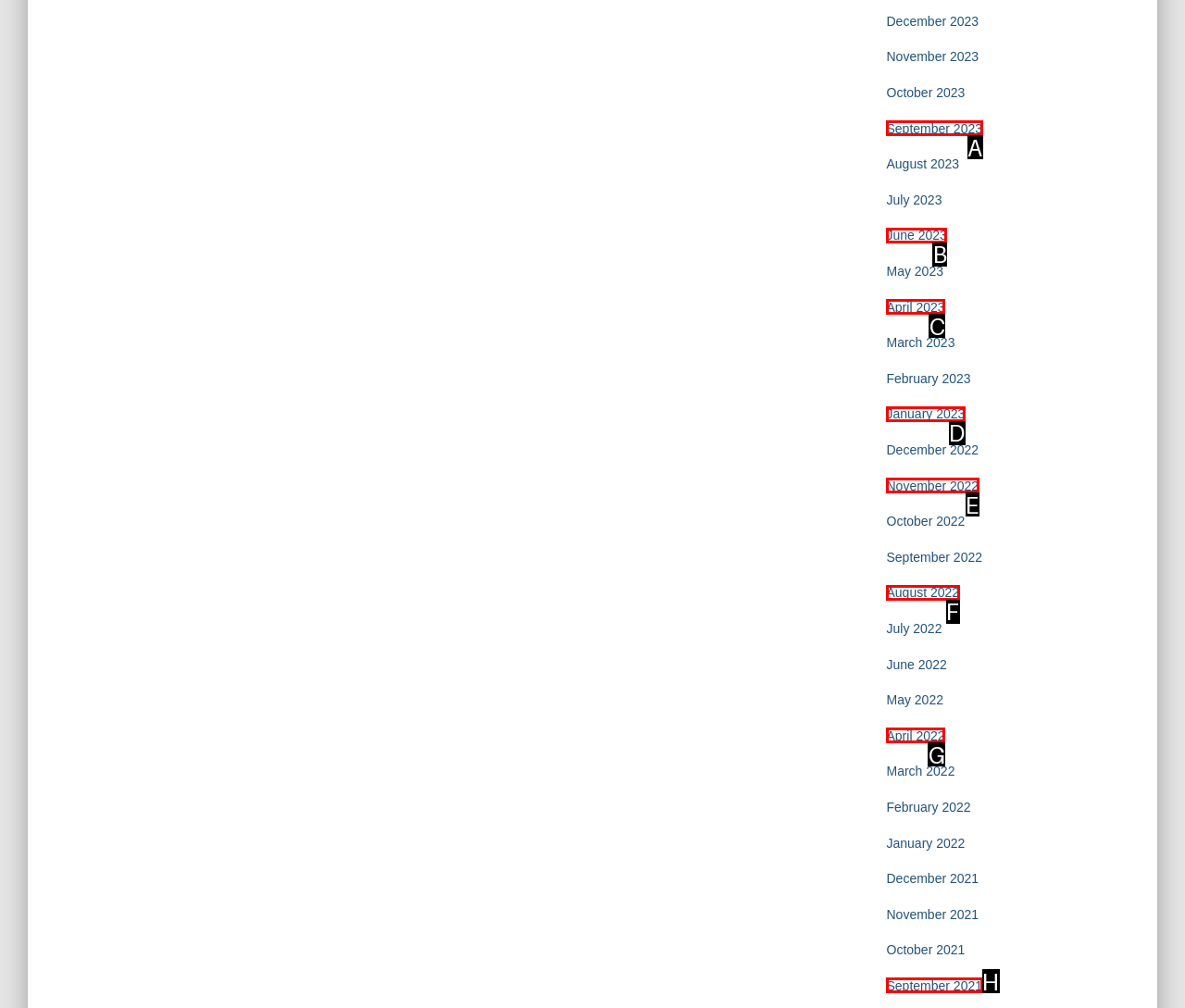Pinpoint the HTML element that fits the description: January 2023
Answer by providing the letter of the correct option.

D